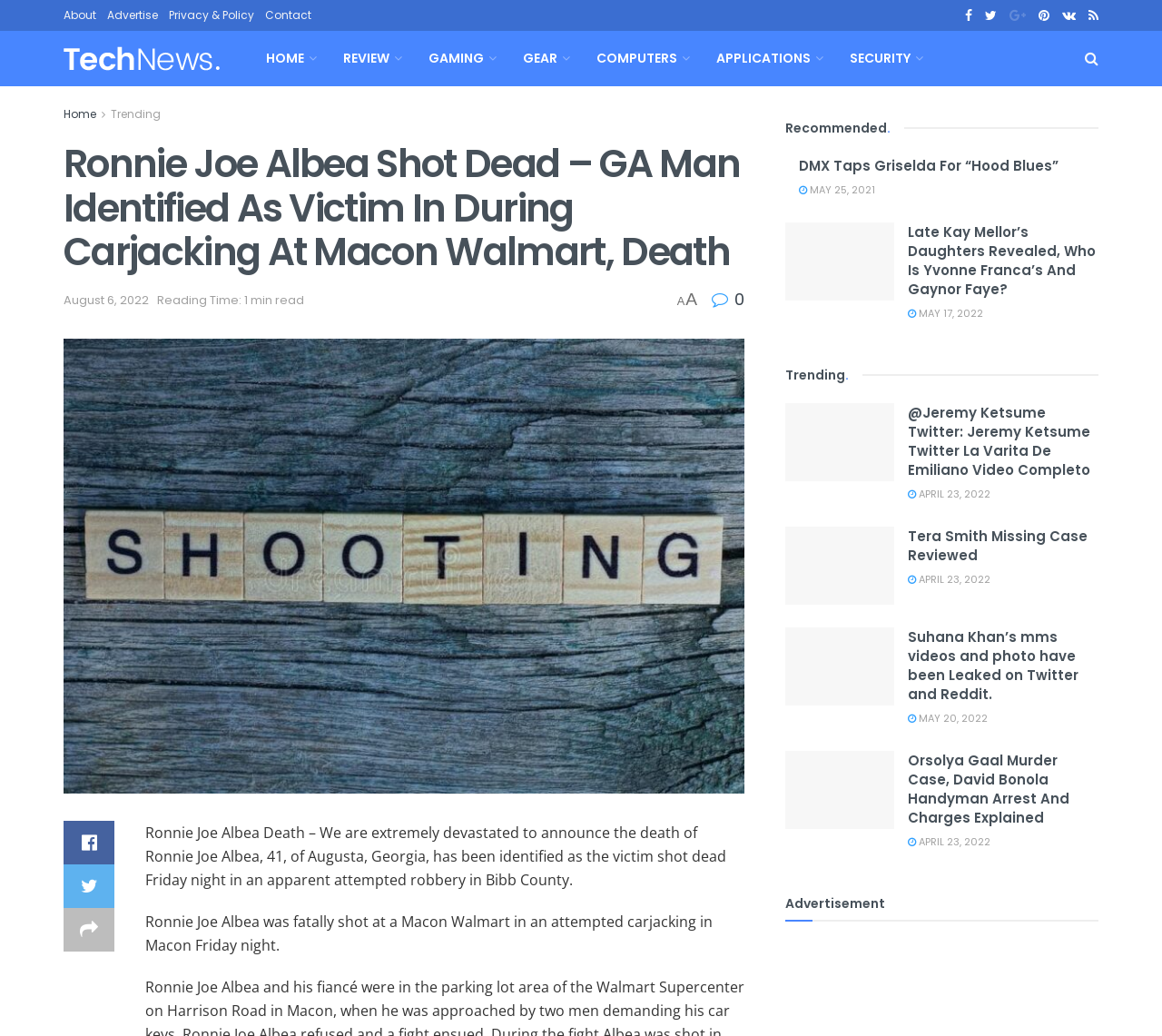How many minutes does it take to read the article?
Analyze the image and provide a thorough answer to the question.

I found the answer by reading the static text 'Reading Time: 1 min read' which mentions the reading time of the article as 1 minute.